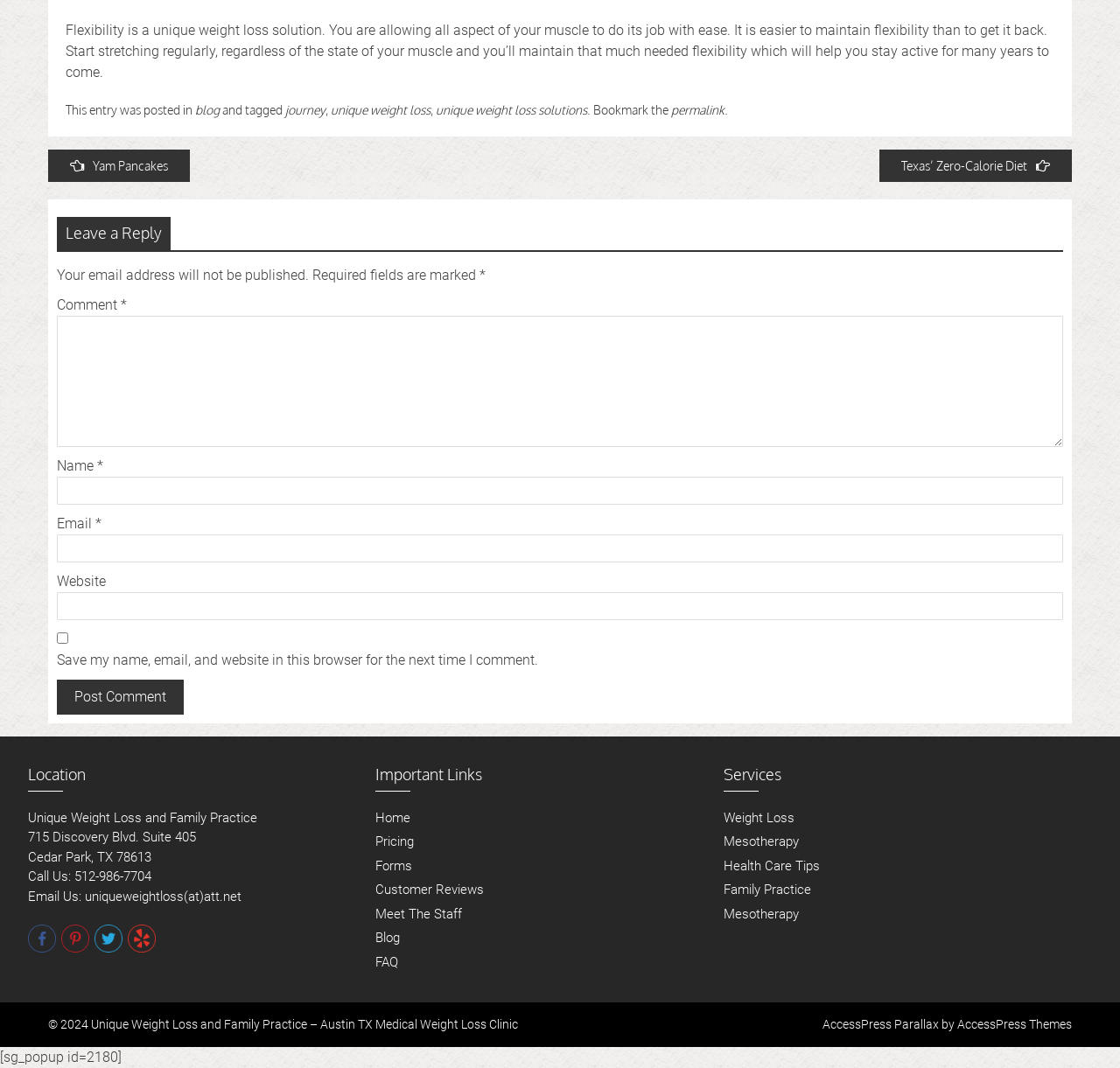What is the phone number of the clinic?
Please give a well-detailed answer to the question.

I found the phone number of the clinic by looking at the 'Call Us' section, where it provides the phone number as '512-986-7704'.